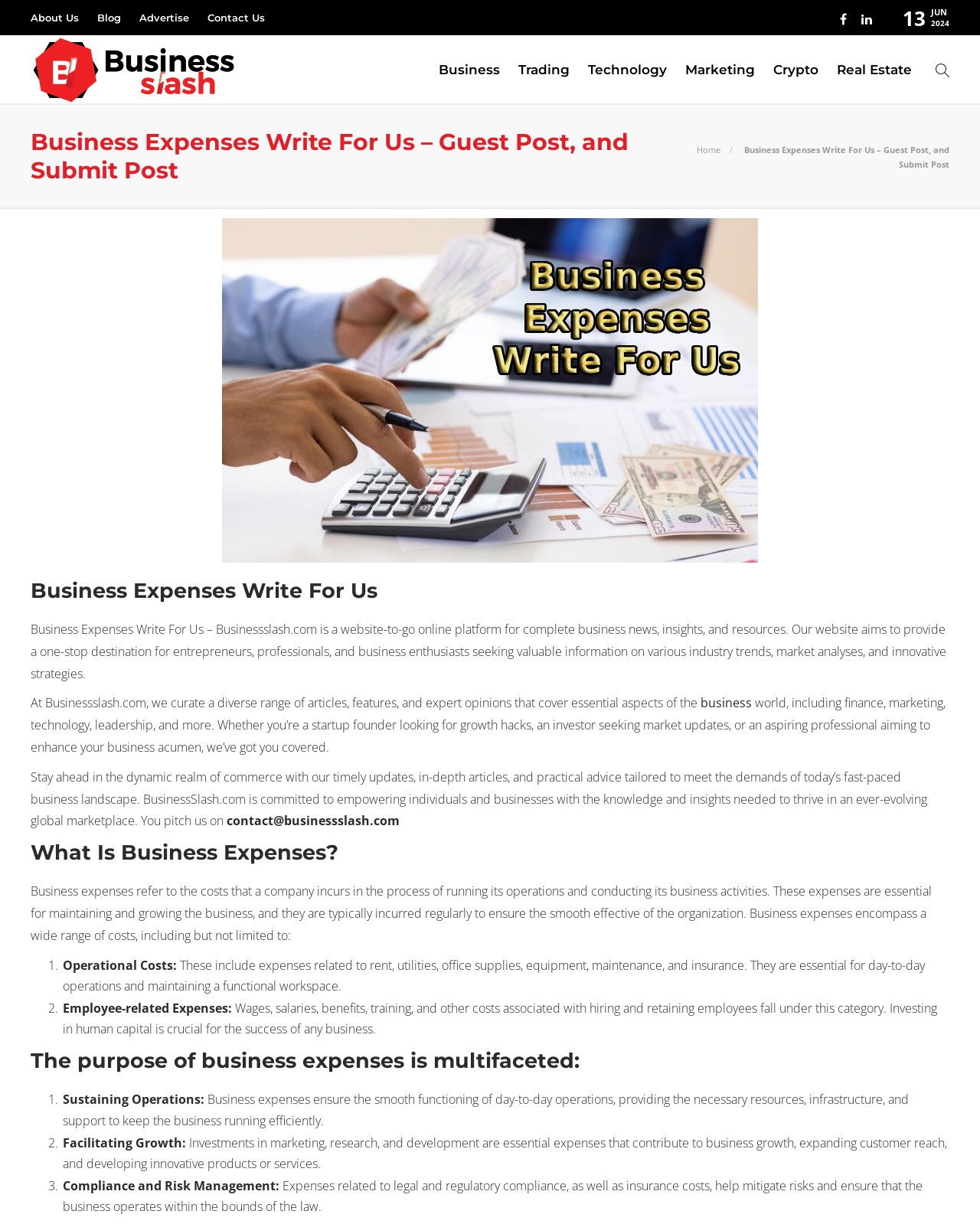Can you pinpoint the bounding box coordinates for the clickable element required for this instruction: "Click on Today's pick"? The coordinates should be four float numbers between 0 and 1, i.e., [left, top, right, bottom].

[0.355, 0.36, 0.445, 0.385]